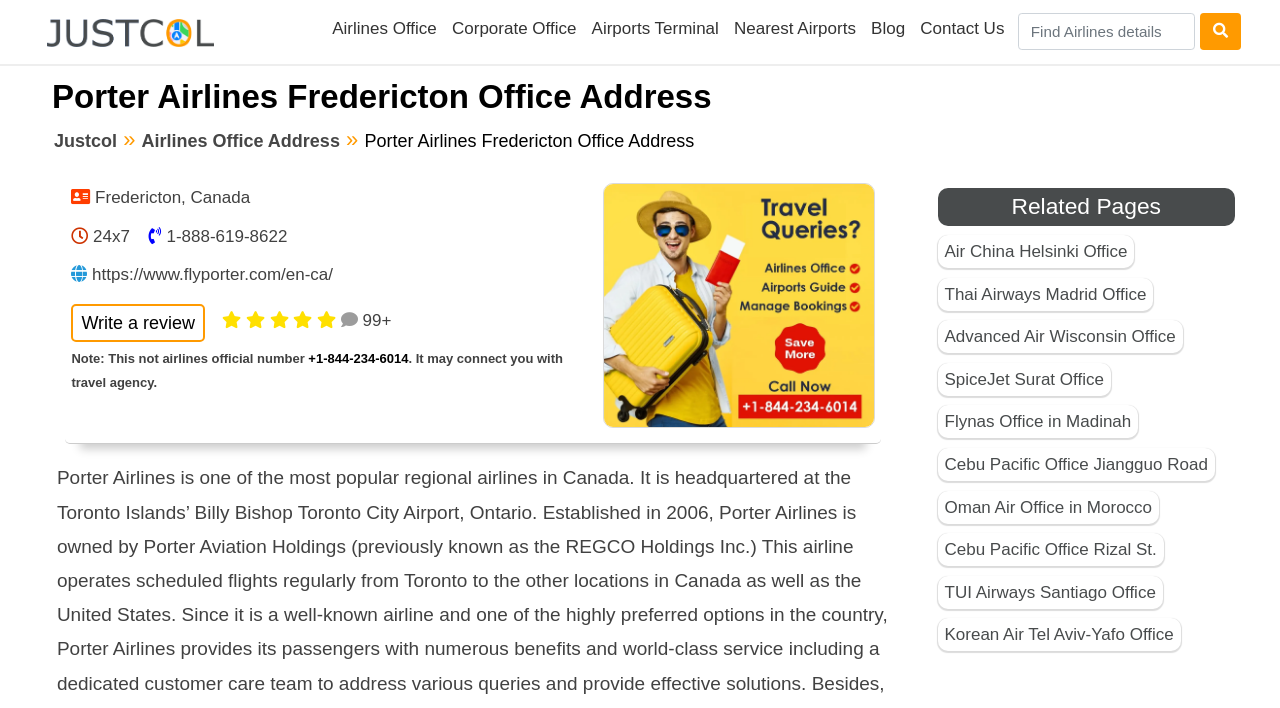Show the bounding box coordinates for the element that needs to be clicked to execute the following instruction: "Call +1-844-234-6014". Provide the coordinates in the form of four float numbers between 0 and 1, i.e., [left, top, right, bottom].

[0.241, 0.496, 0.319, 0.517]